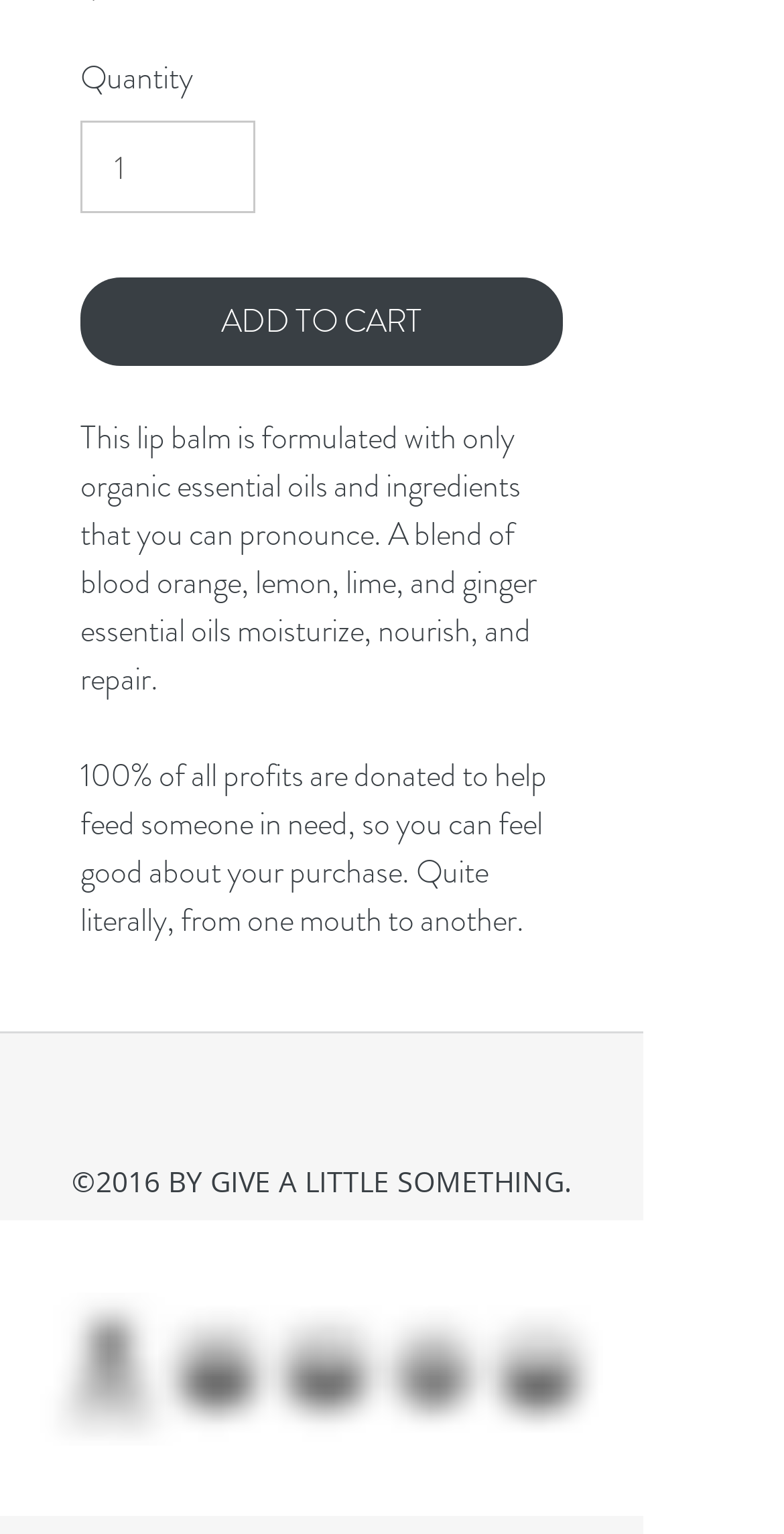What is the main ingredient of the lip balm?
Provide a one-word or short-phrase answer based on the image.

Organic essential oils